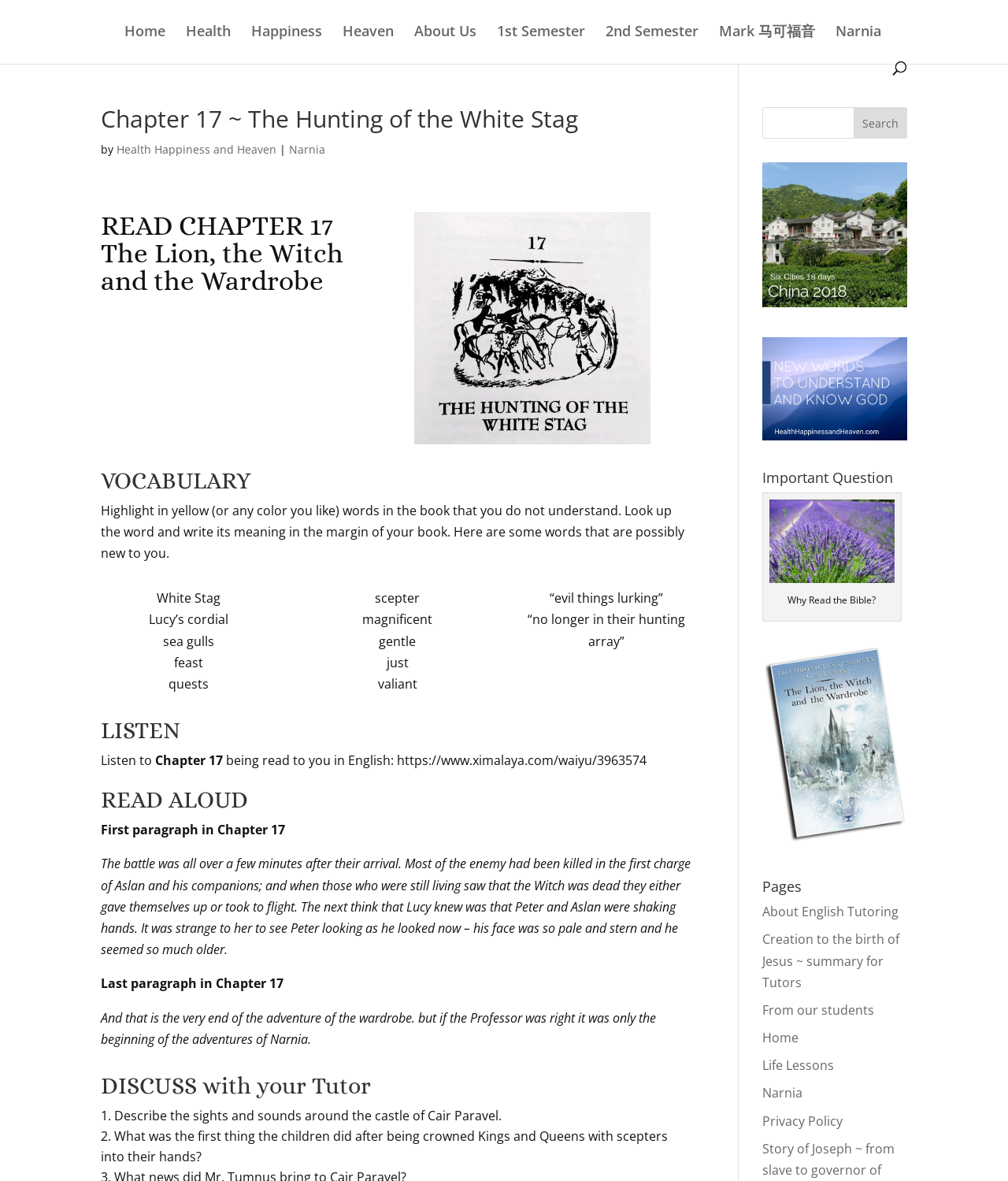Describe all the visual and textual components of the webpage comprehensively.

This webpage is about Chapter 17 of "The Lion, the Witch and the Wardrobe" and is part of an English tutoring program. At the top of the page, there is a navigation menu with links to "Home", "Health", "Happiness", "Heaven", "About Us", "1st Semester", "2nd Semester", "Mark 马可福音", and "Narnia". Below the navigation menu, there is a search bar.

The main content of the page is divided into several sections. The first section has a heading "Chapter 17 ~ The Hunting of the White Stag" and includes a link to "Health Happiness and Heaven" and "Narnia". Below this, there is an image related to Chapter 17.

The next section is titled "VOCABULARY" and provides a list of words from the book with their meanings. The words are highlighted in yellow, and users are encouraged to look up the words they don't understand.

The following section is titled "LISTEN" and provides a link to listen to Chapter 17 being read in English. The "READ ALOUD" section includes the first and last paragraphs of Chapter 17.

The "DISCUSS with your Tutor" section has a list of discussion questions, including "Describe the sights and sounds around the castle of Cair Paravel" and "What was the first thing the children did after being crowned Kings and Queens with scepters into their hands?"

On the right side of the page, there is a sidebar with links to various pages, including "Important Question", "Lavender field", "The Lion, the Witch and the Wardrobe", and "Pages". There are also images related to "Lavender field" and "The Lion, the Witch and the Wardrobe". The sidebar also includes links to other pages, such as "About English Tutoring", "Creation to the birth of Jesus ~ summary for Tutors", and "From our students".